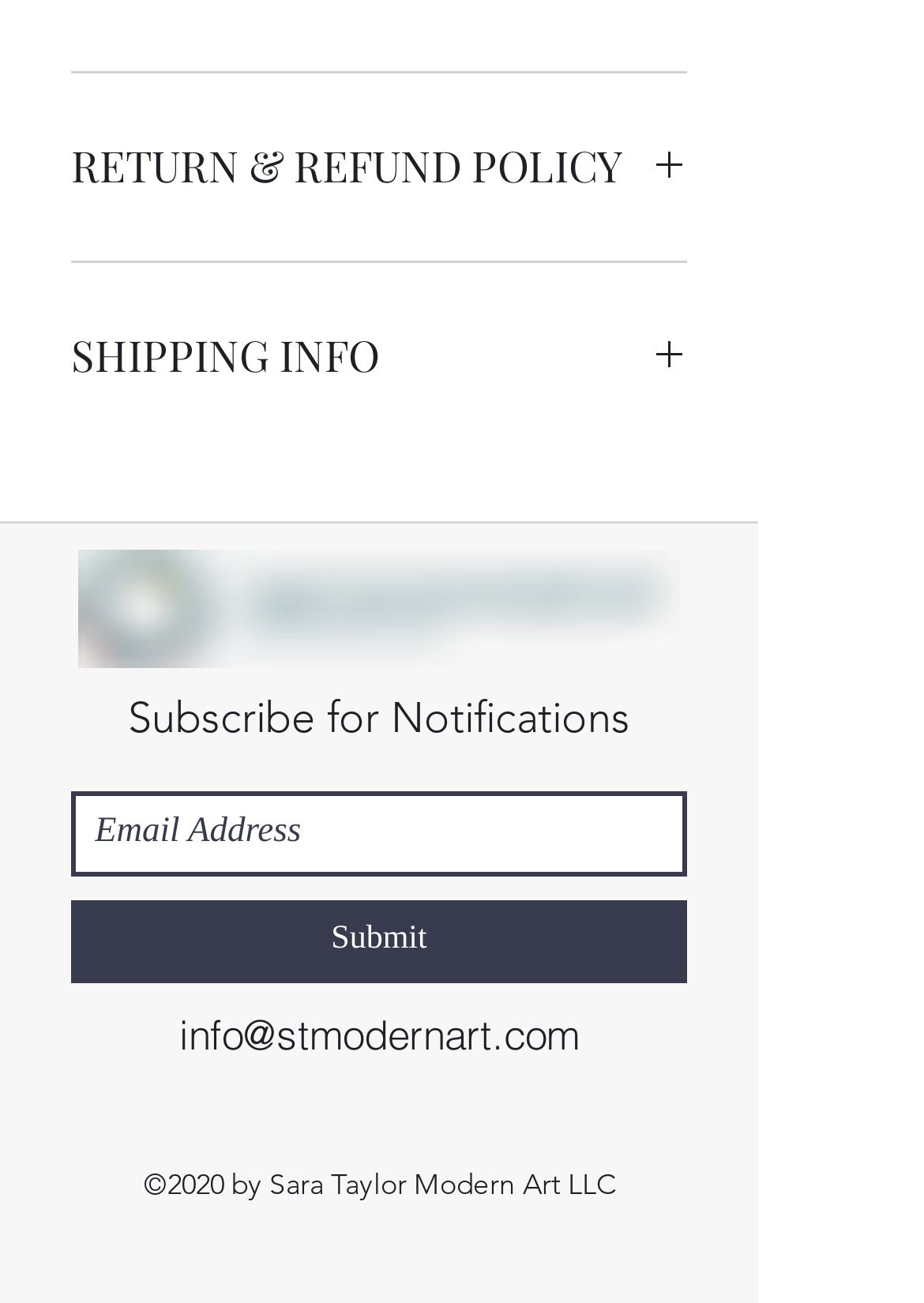Find the bounding box coordinates of the area that needs to be clicked in order to achieve the following instruction: "Click RETURN & REFUND POLICY". The coordinates should be specified as four float numbers between 0 and 1, i.e., [left, top, right, bottom].

[0.077, 0.099, 0.744, 0.157]